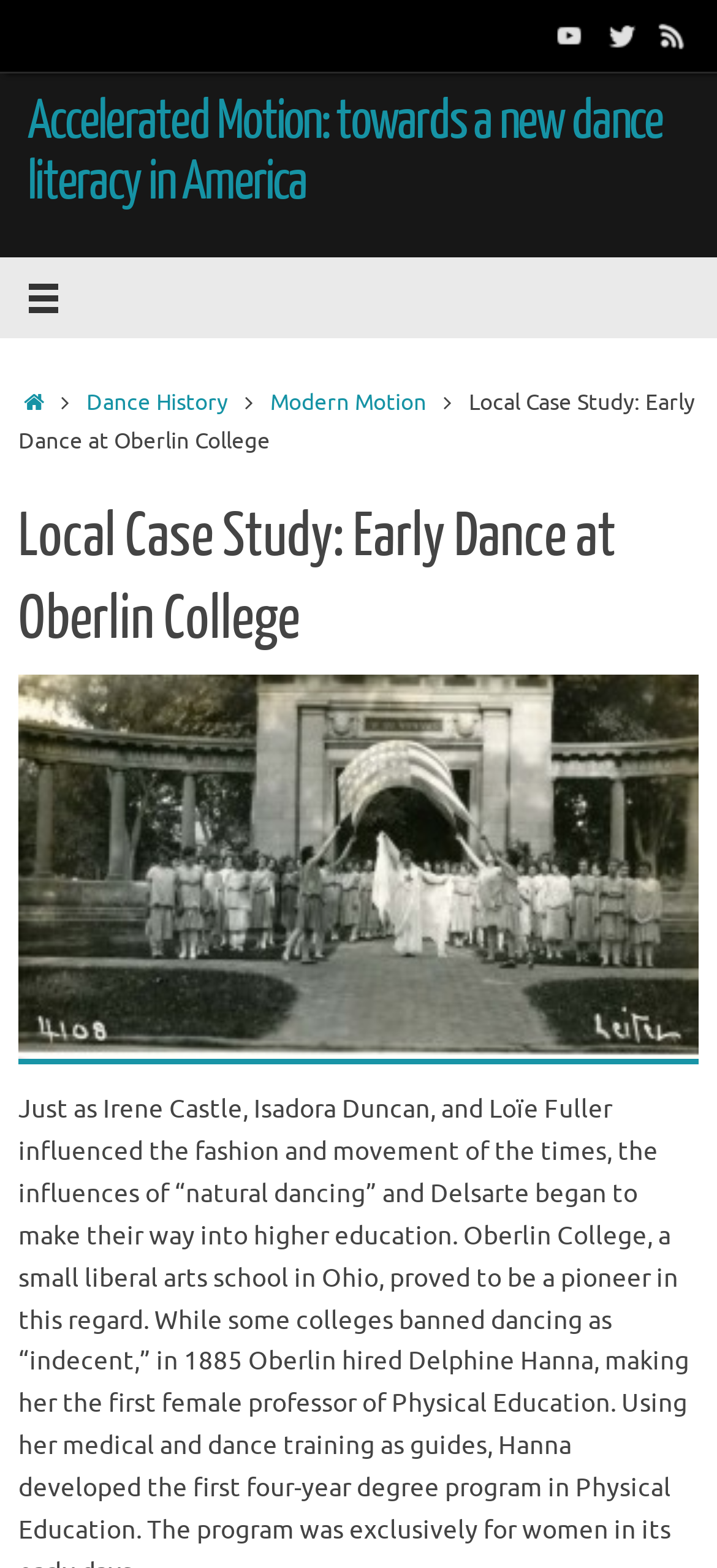What is the website's social media presence?
Please provide a full and detailed response to the question.

The website has social media links at the top right corner, which are YouTube, Twitter, and RSS, indicating the website's online presence and potential for sharing content.